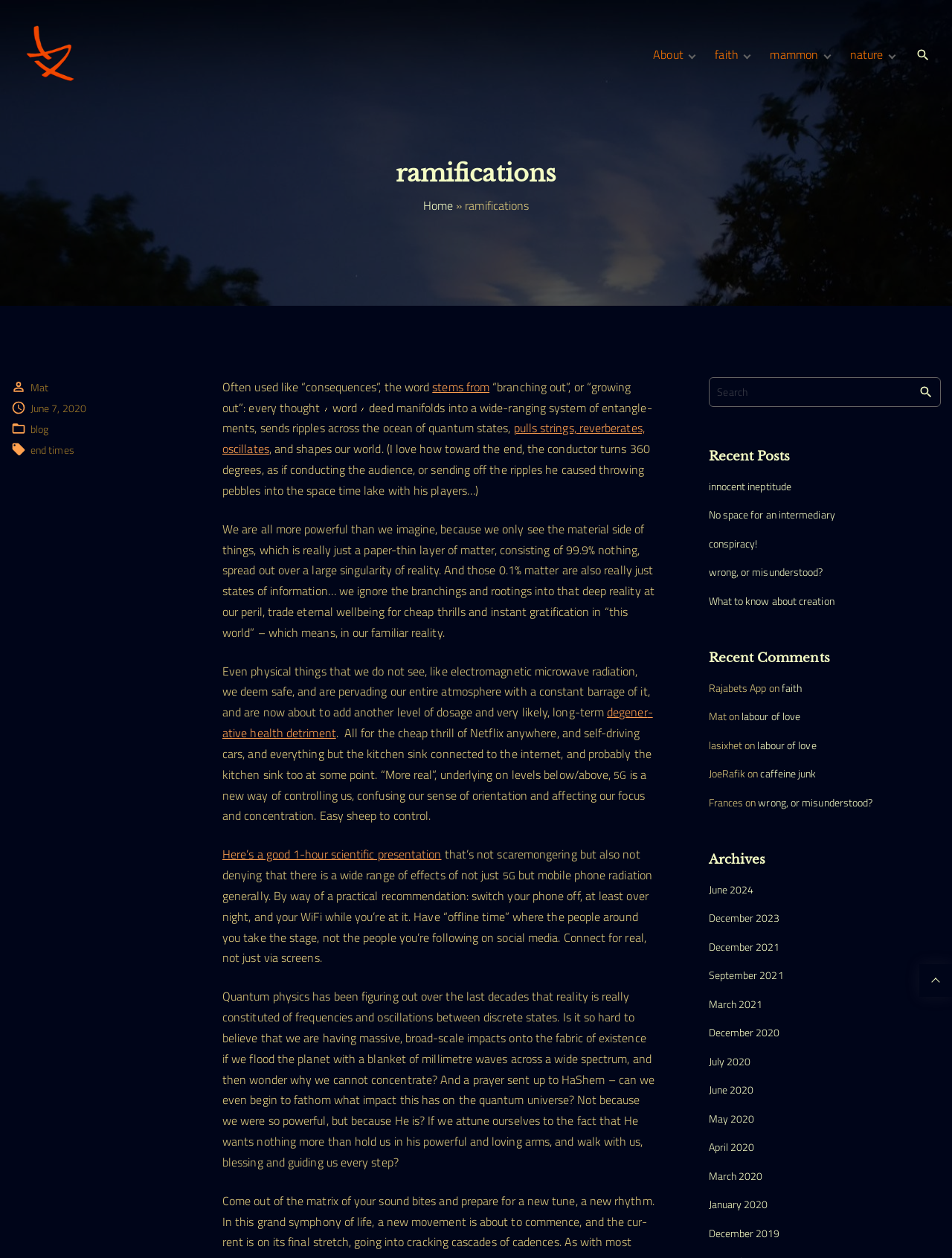Identify the bounding box for the UI element that is described as follows: "No space for an intermediary".

[0.744, 0.403, 0.877, 0.415]